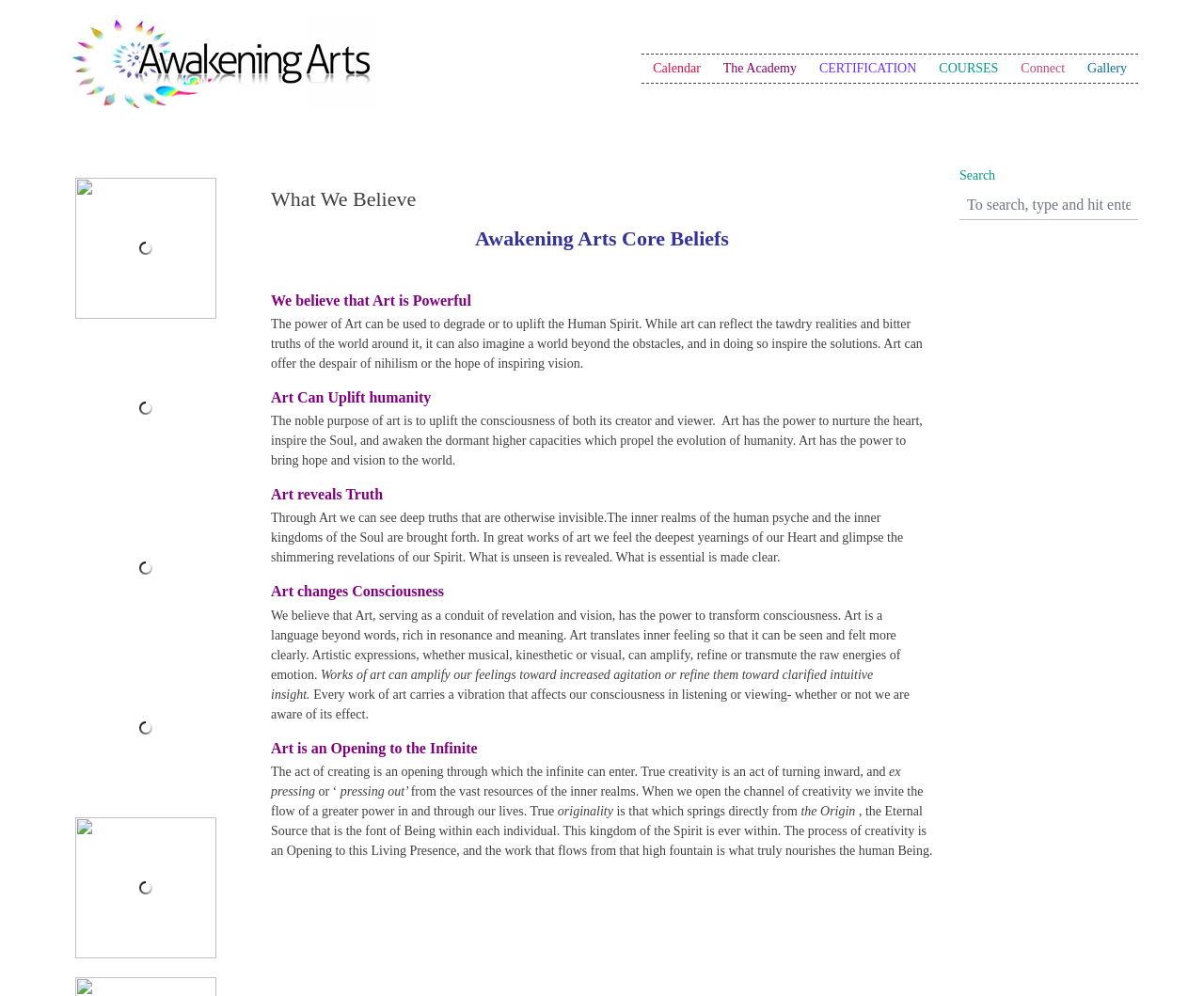Please identify the bounding box coordinates of the element's region that needs to be clicked to fulfill the following instruction: "Search for something". The bounding box coordinates should consist of four float numbers between 0 and 1, i.e., [left, top, right, bottom].

[0.797, 0.19, 0.945, 0.222]